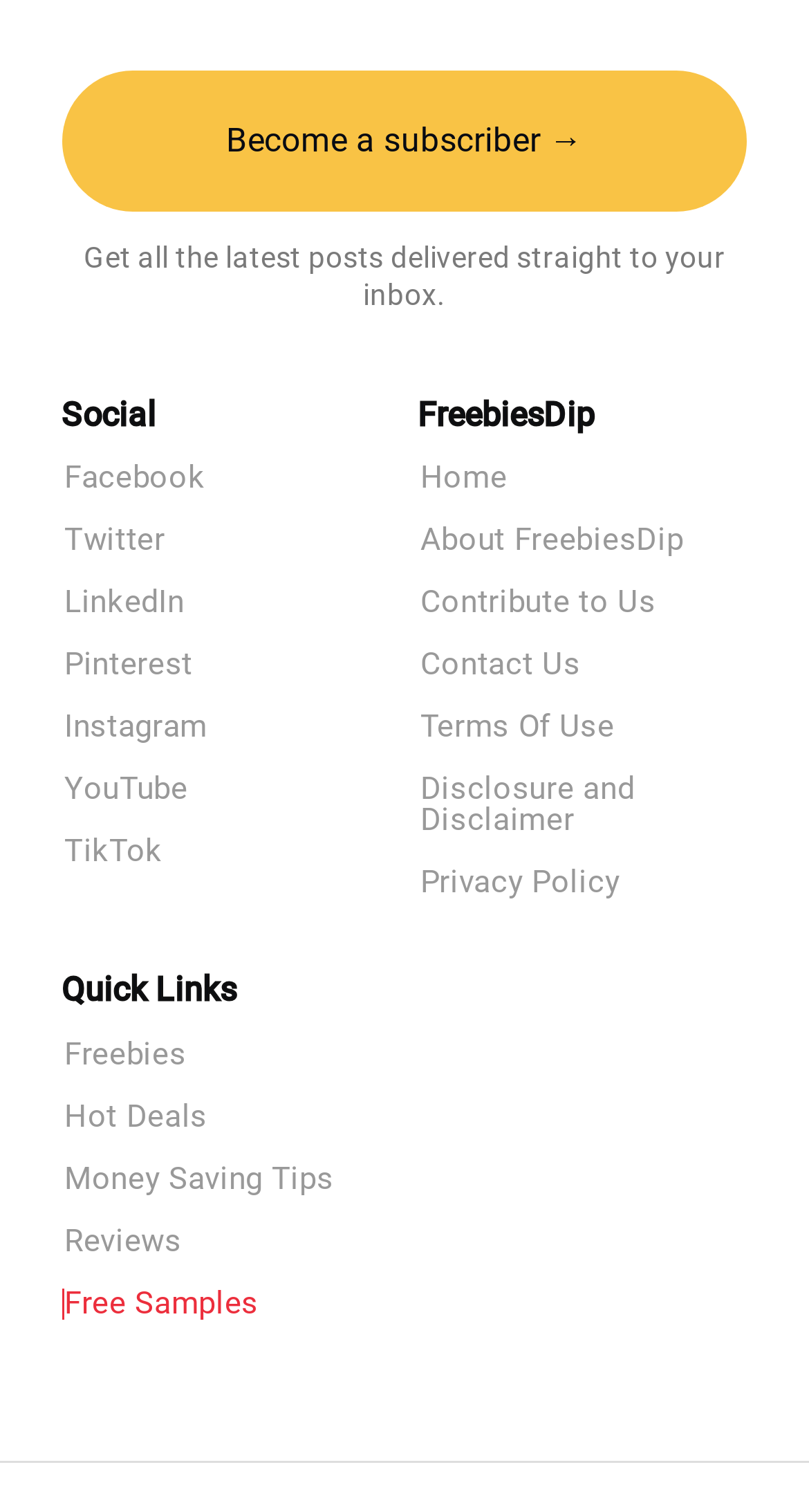Extract the bounding box of the UI element described as: "Become a subscriber →".

[0.077, 0.047, 0.923, 0.14]